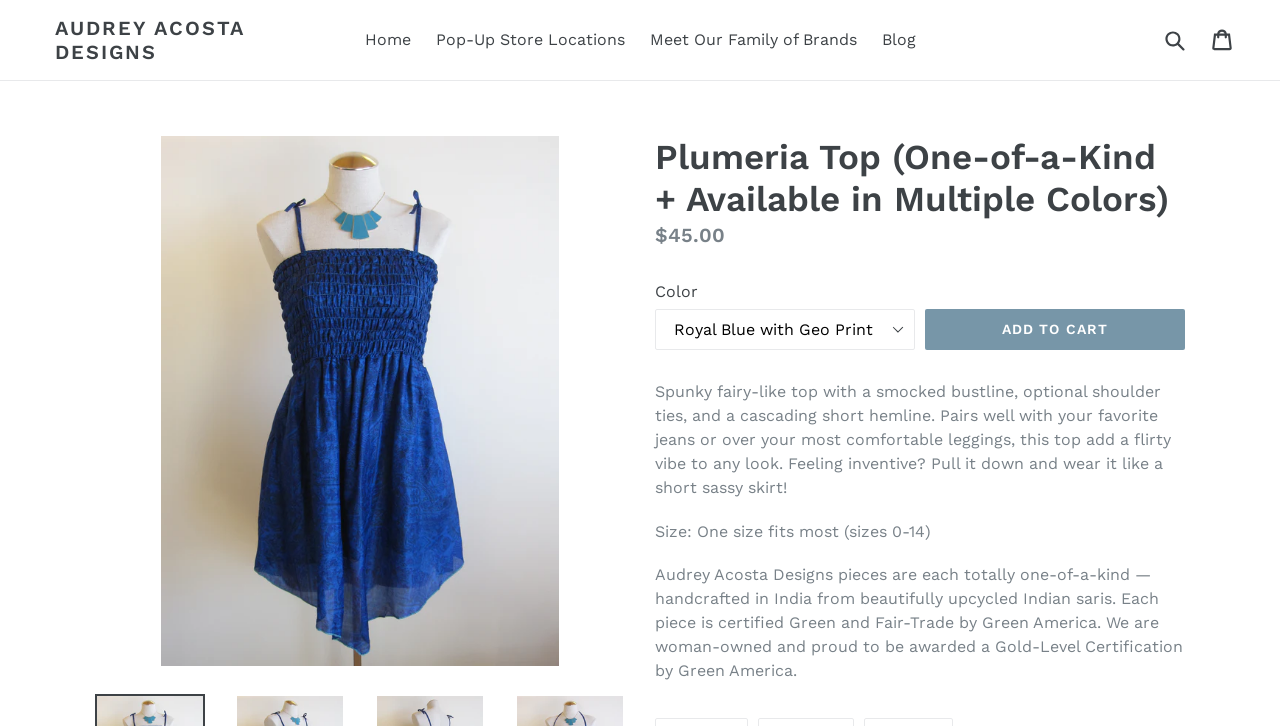Provide your answer in one word or a succinct phrase for the question: 
What is the certification of Audrey Acosta Designs?

Gold-Level Certification by Green America